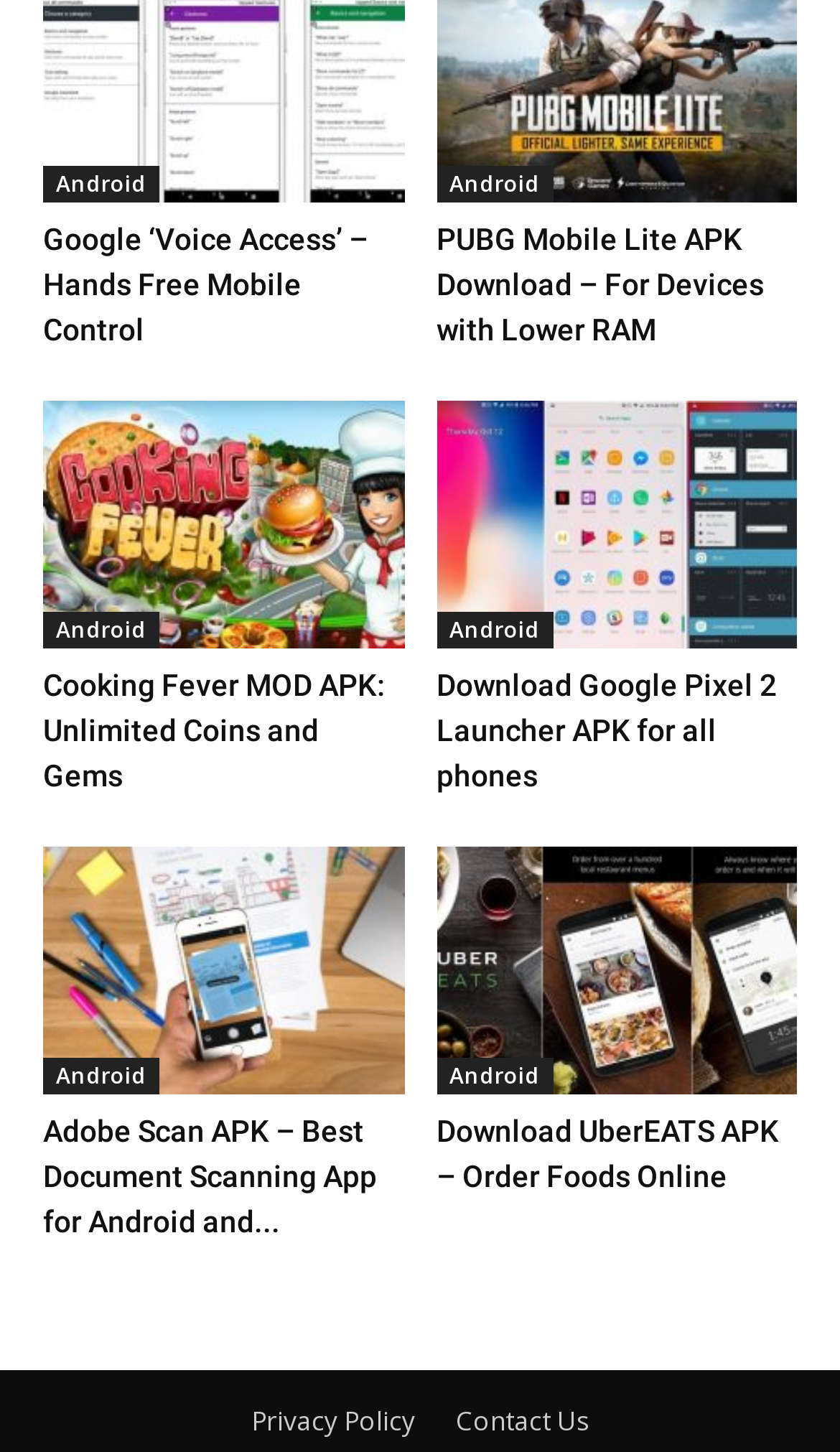How many Android-related links are on the page?
Give a detailed response to the question by analyzing the screenshot.

There are five links with the text 'Android' on the page, which suggests that they are related to Android operating system or Android devices.